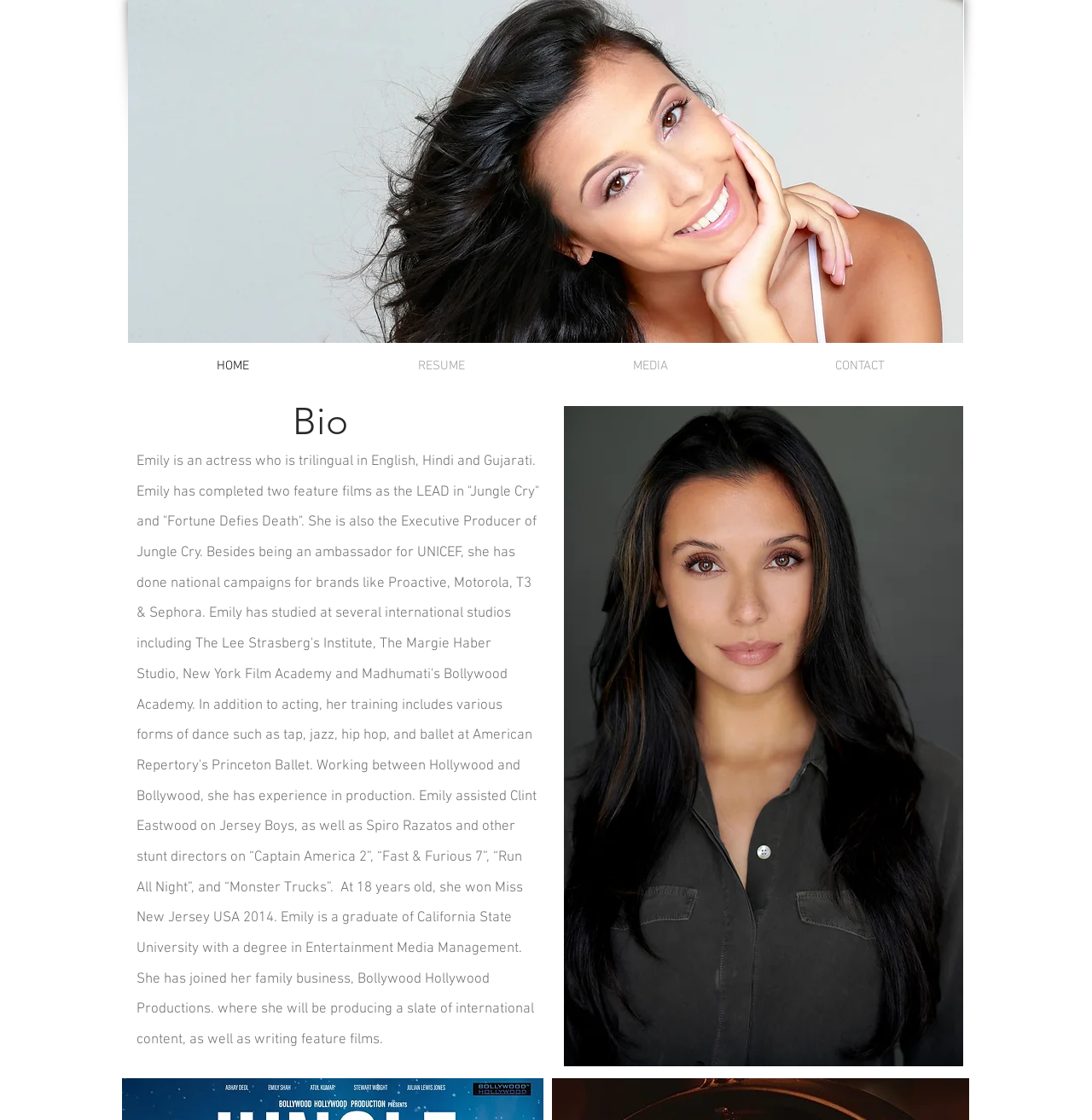What is Emily's profession?
From the image, provide a succinct answer in one word or a short phrase.

Actress